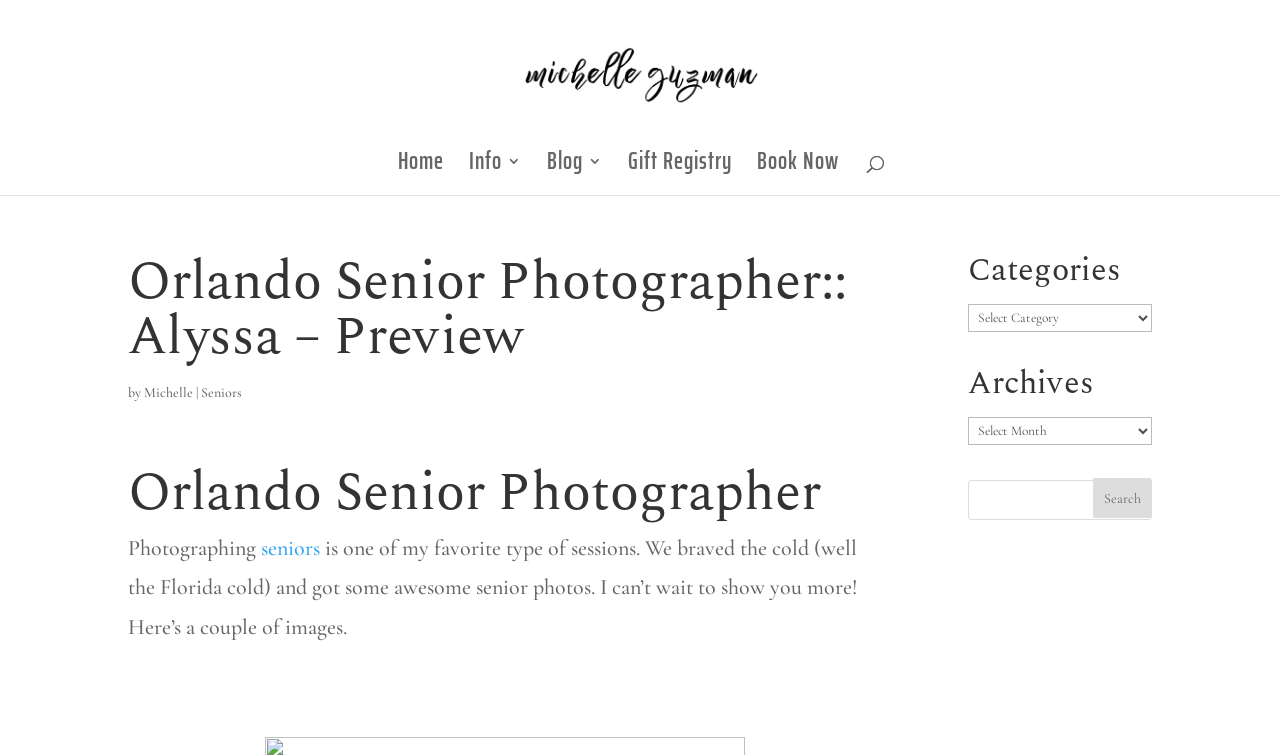Please specify the bounding box coordinates of the clickable region to carry out the following instruction: "Call (619) 344-0111". The coordinates should be four float numbers between 0 and 1, in the format [left, top, right, bottom].

None